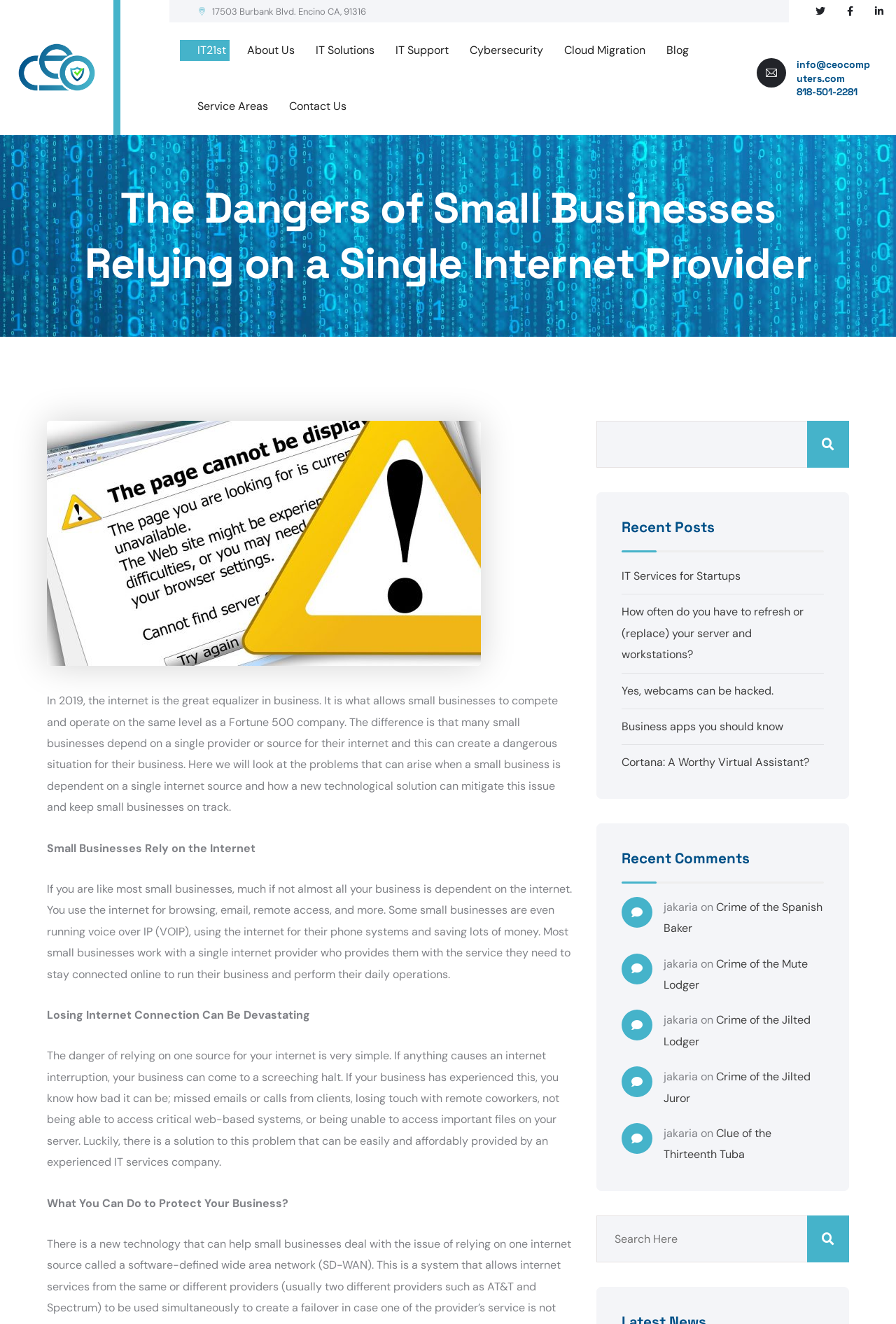Return the bounding box coordinates of the UI element that corresponds to this description: "Business apps you should know". The coordinates must be given as four float numbers in the range of 0 and 1, [left, top, right, bottom].

[0.694, 0.543, 0.874, 0.554]